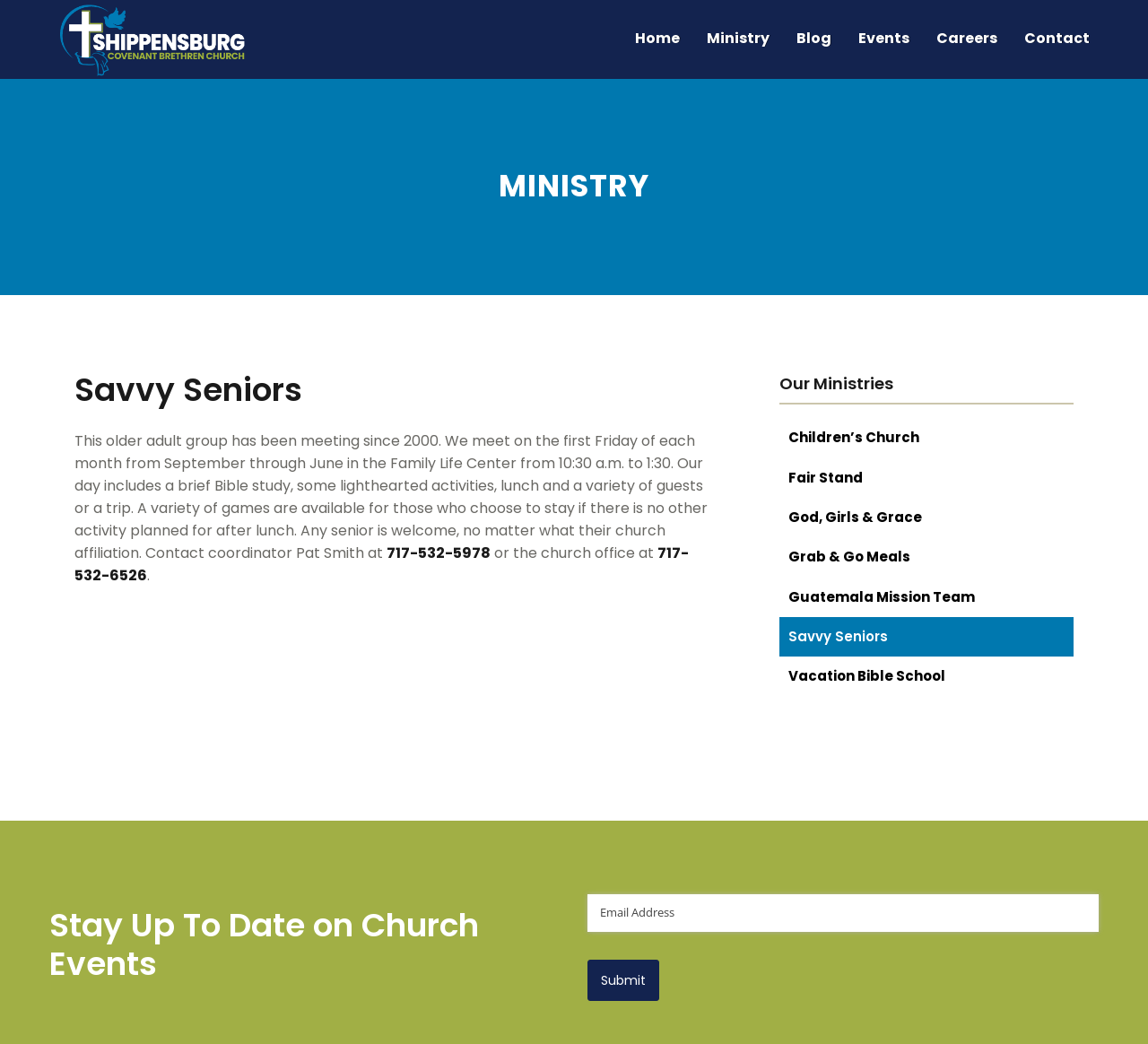Determine the bounding box coordinates of the target area to click to execute the following instruction: "Follow Nextcloud on Facebook."

None